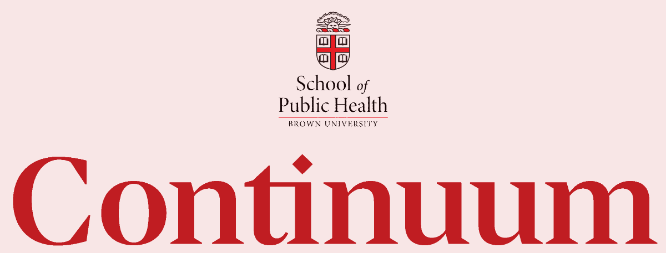What is the font style of 'School of Public Health' and 'Brown University'?
Answer the question using a single word or phrase, according to the image.

refined